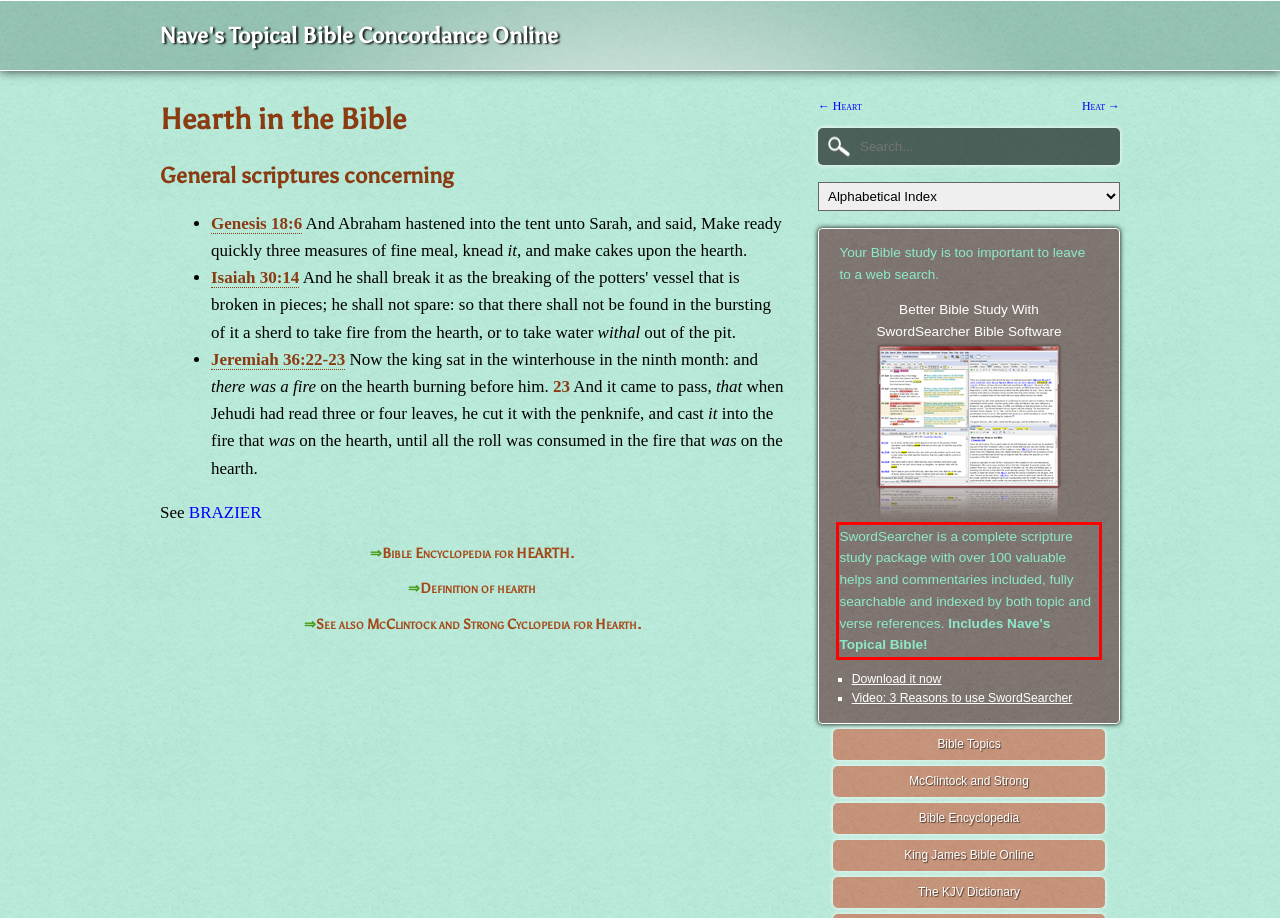Review the screenshot of the webpage and recognize the text inside the red rectangle bounding box. Provide the extracted text content.

SwordSearcher is a complete scripture study package with over 100 valuable helps and commentaries included, fully searchable and indexed by both topic and verse references. Includes Nave's Topical Bible!